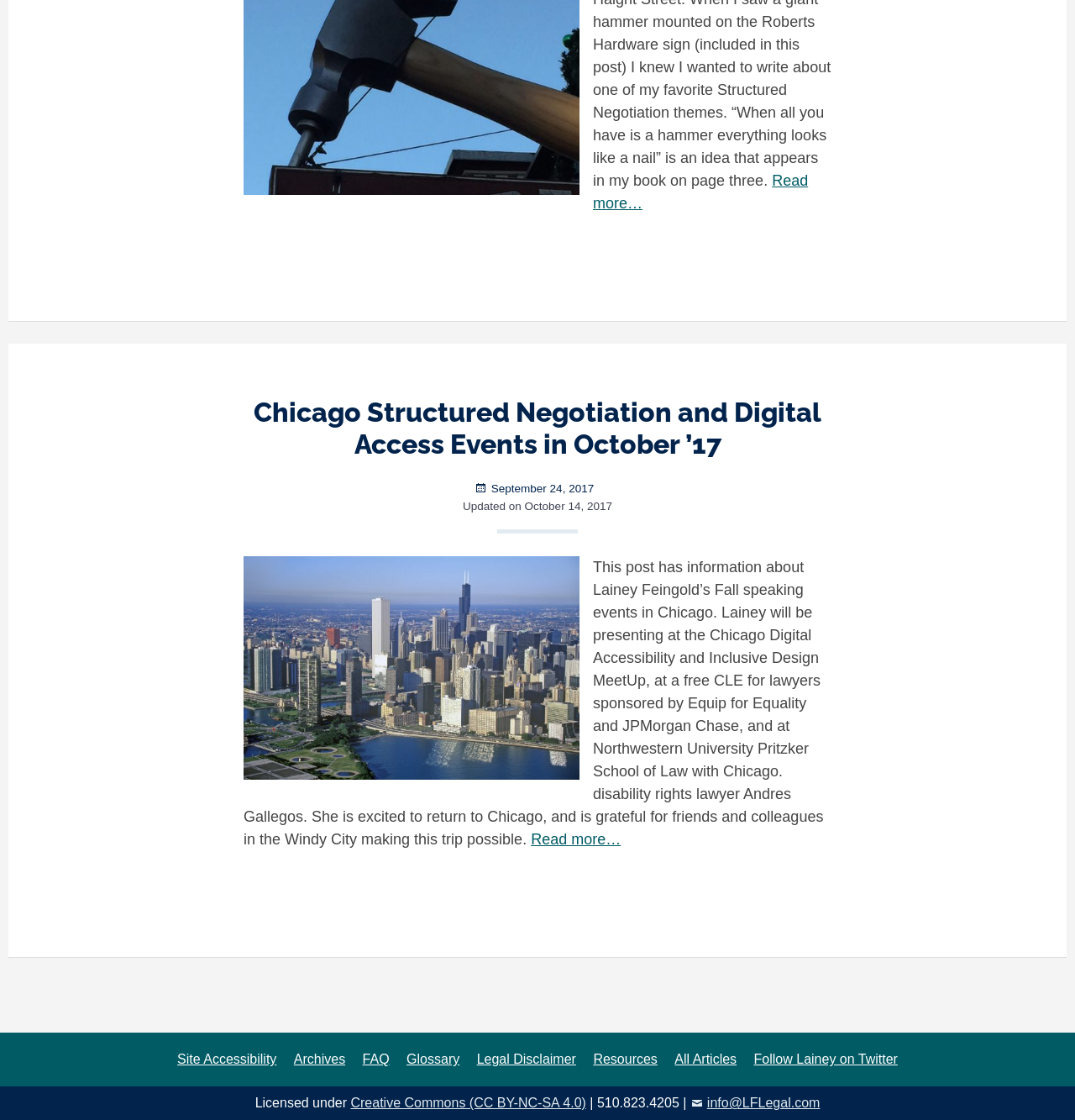What is the contact email address?
Answer the question with a single word or phrase derived from the image.

info@LFLegal.com